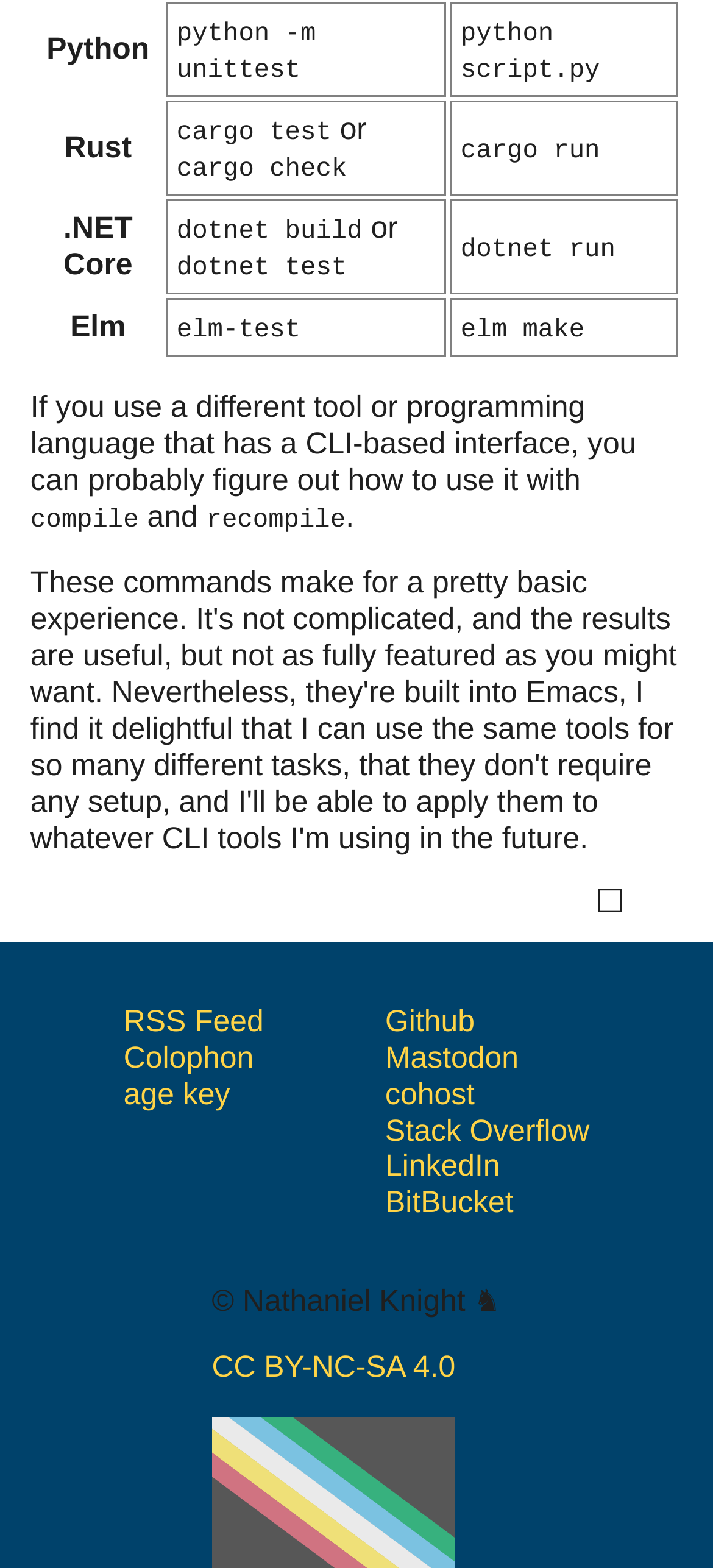Can you find the bounding box coordinates of the area I should click to execute the following instruction: "Click on the Colophon link"?

[0.173, 0.663, 0.356, 0.685]